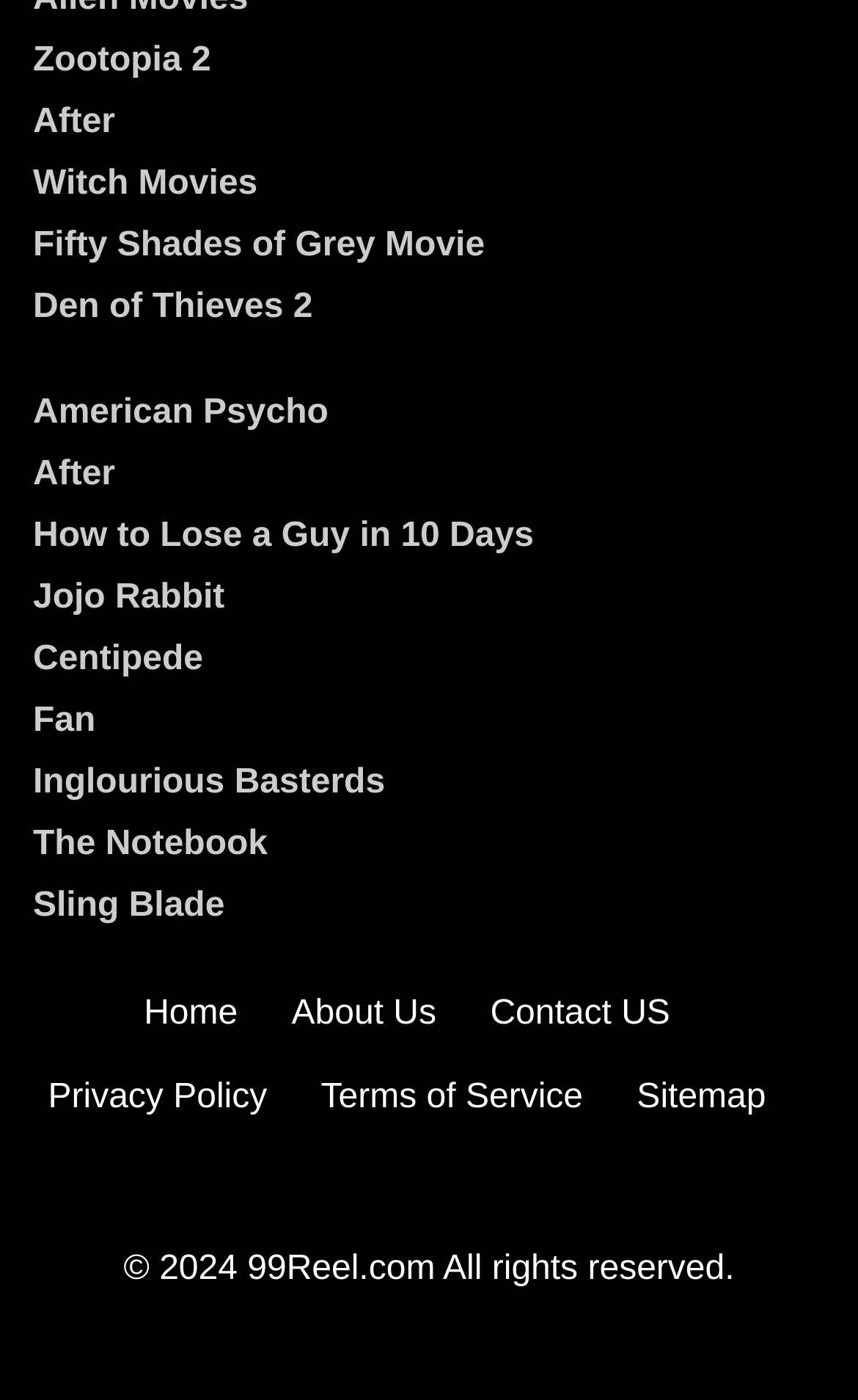What is the last movie link on the webpage?
Please provide a single word or phrase as your answer based on the image.

Sling Blade